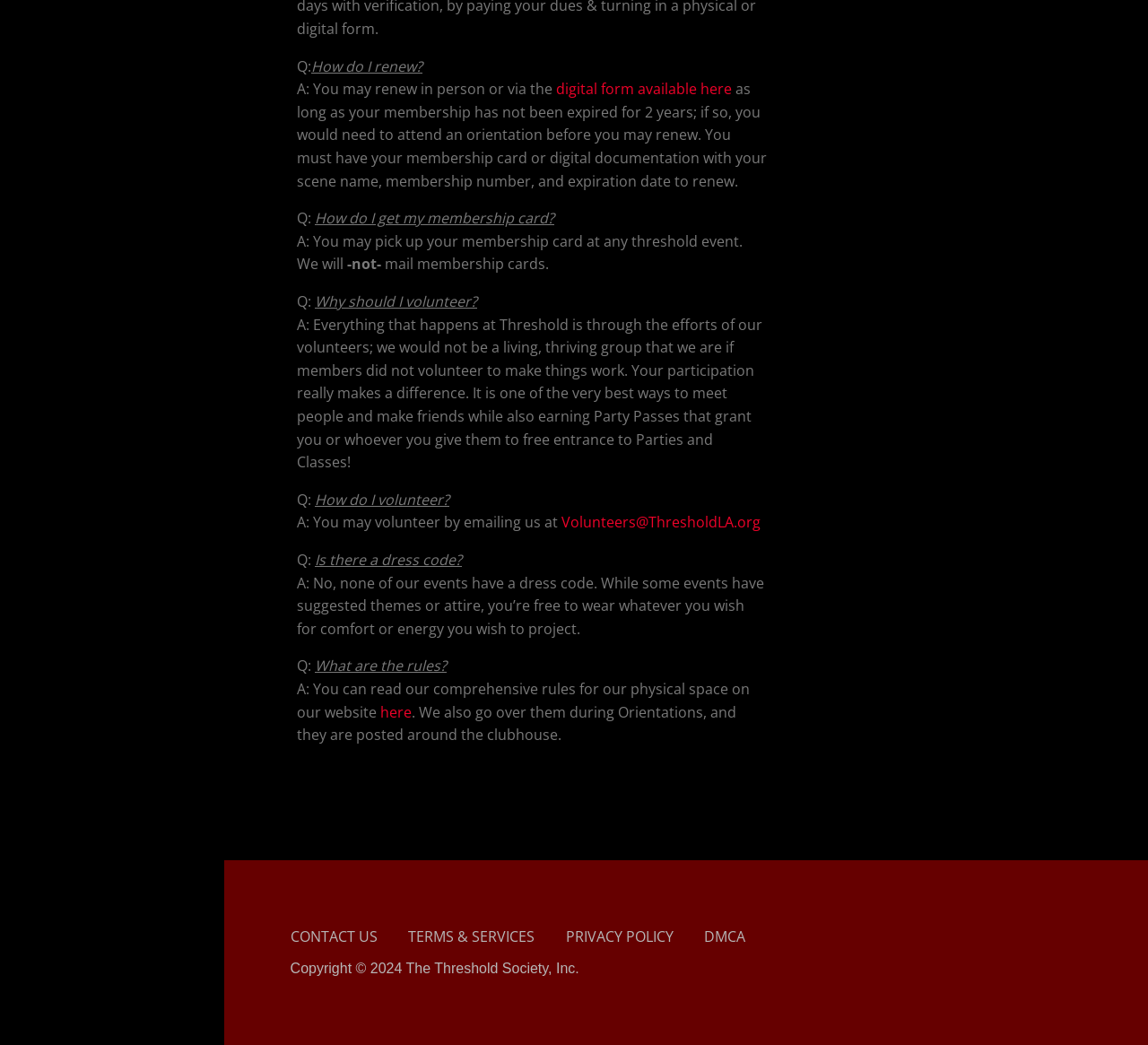Answer the question using only a single word or phrase: 
What is the purpose of volunteering?

To make a difference